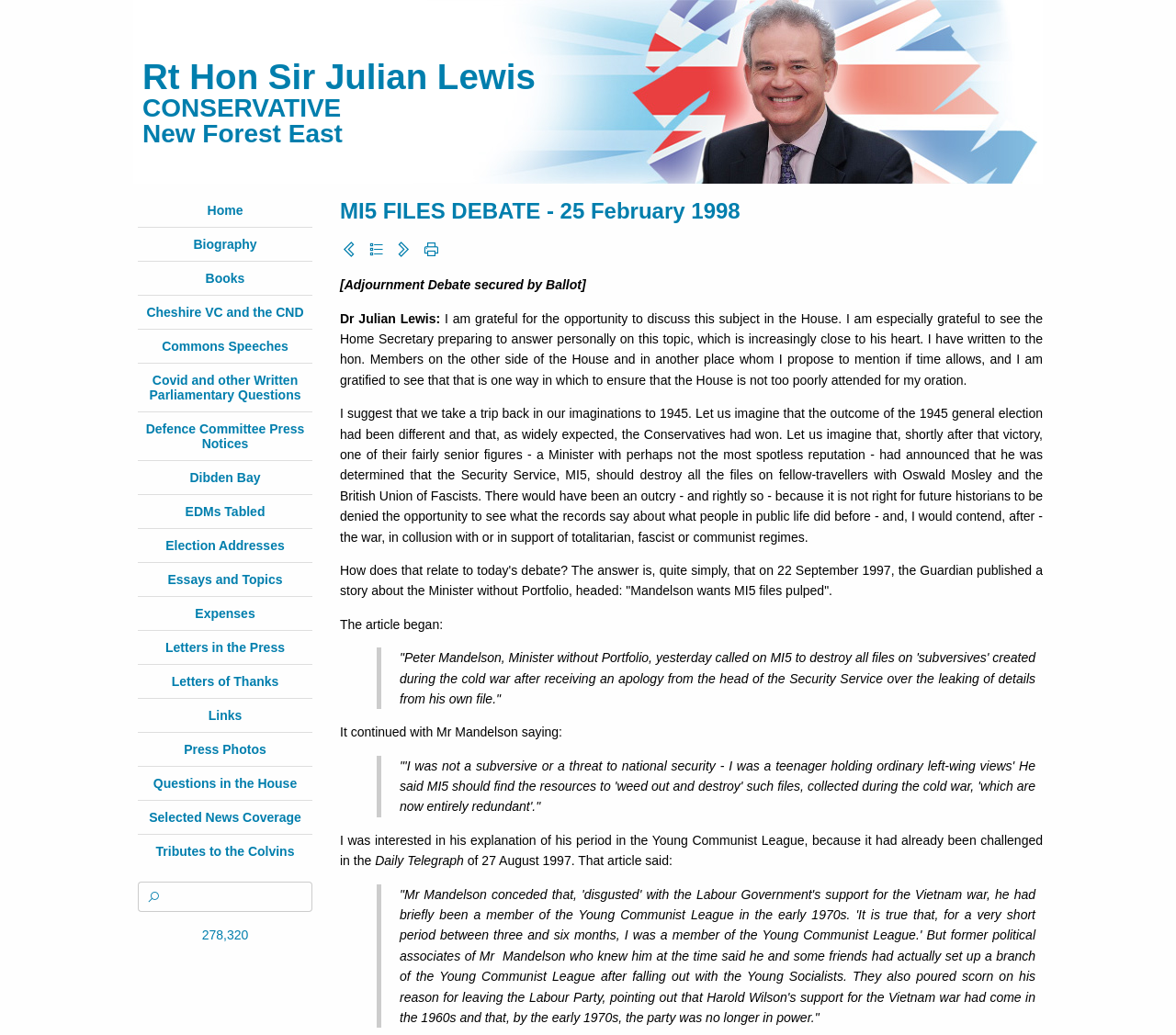Can you identify and provide the main heading of the webpage?

Rt Hon Sir Julian Lewis